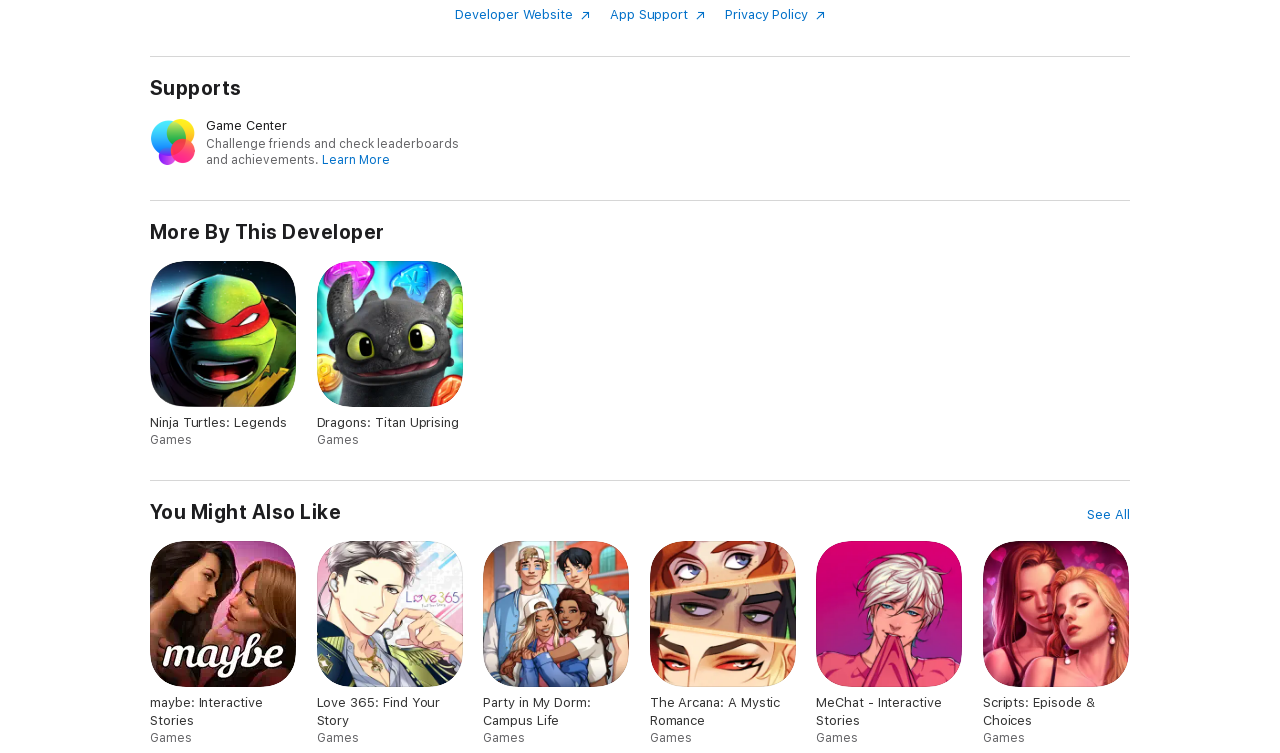Predict the bounding box for the UI component with the following description: "Scripts: Episode & Choices Games".

[0.768, 0.718, 0.883, 0.991]